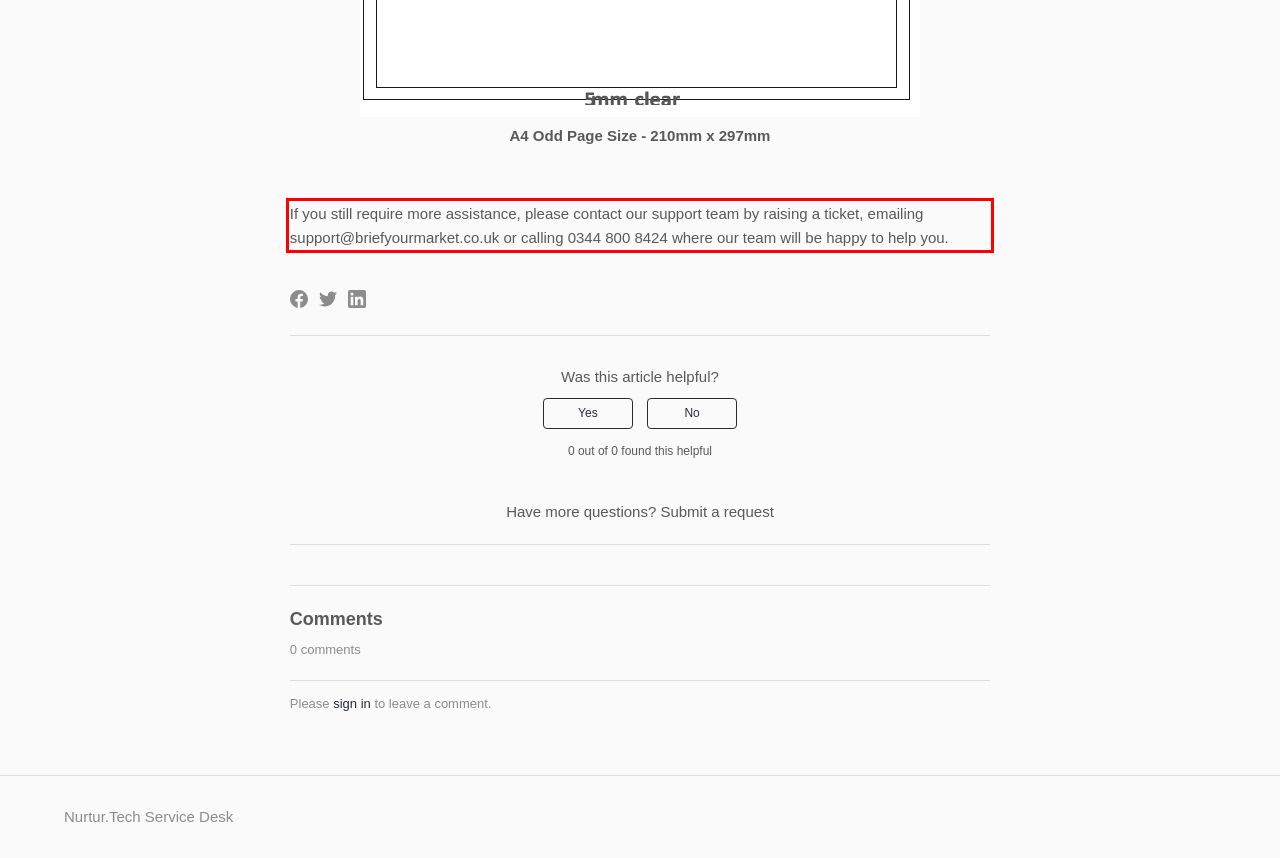Identify the text within the red bounding box on the webpage screenshot and generate the extracted text content.

If you still require more assistance, please contact our support team by raising a ticket, emailing support@briefyourmarket.co.uk or calling 0344 800 8424 where our team will be happy to help you.